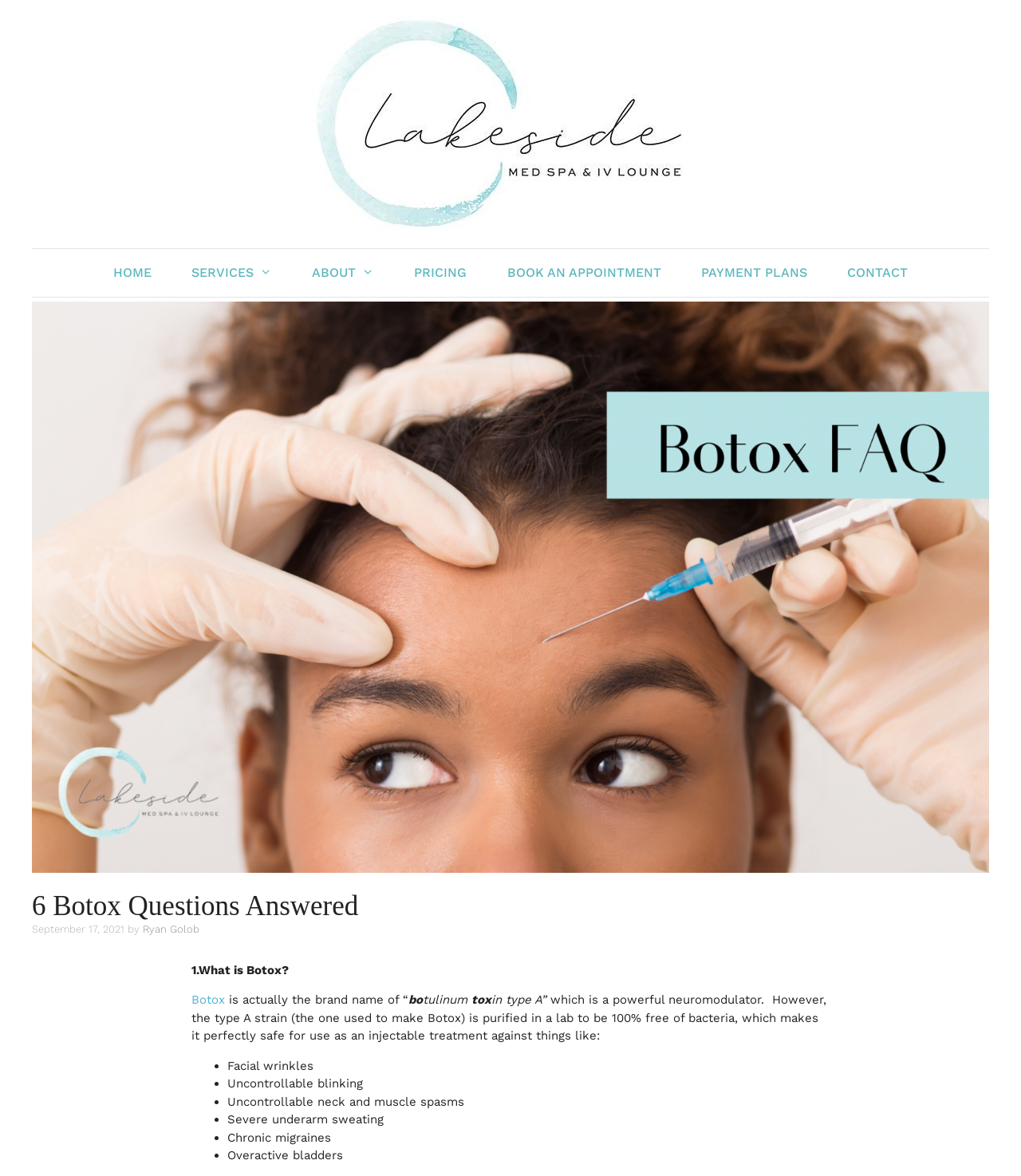Extract the bounding box for the UI element that matches this description: "Botox".

[0.188, 0.844, 0.22, 0.856]